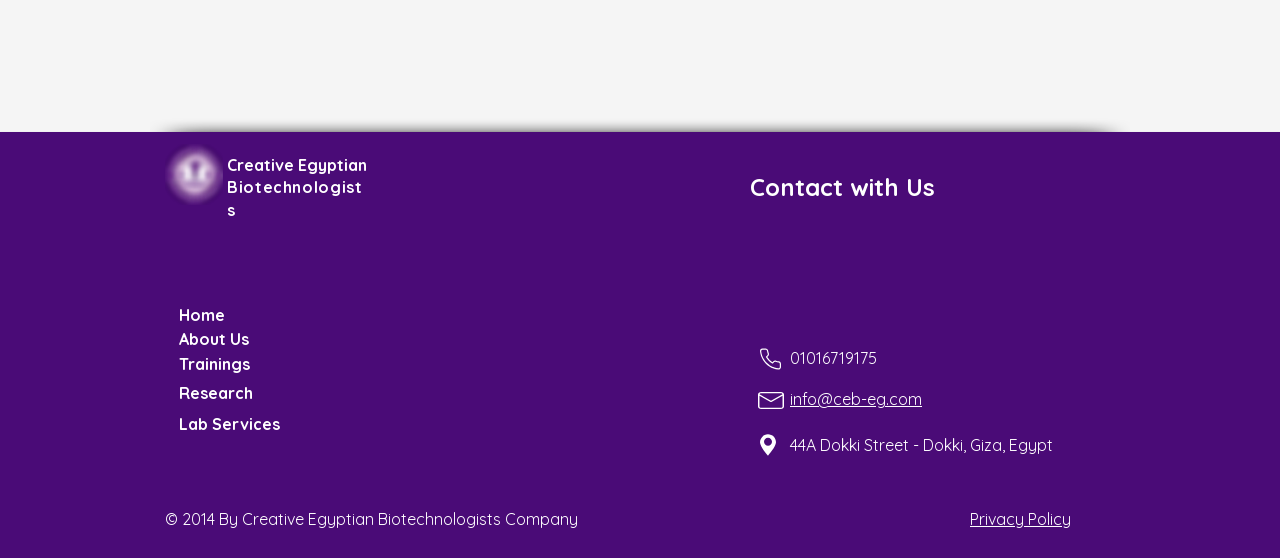Locate the bounding box coordinates of the segment that needs to be clicked to meet this instruction: "Click the Home button".

[0.14, 0.545, 0.217, 0.584]